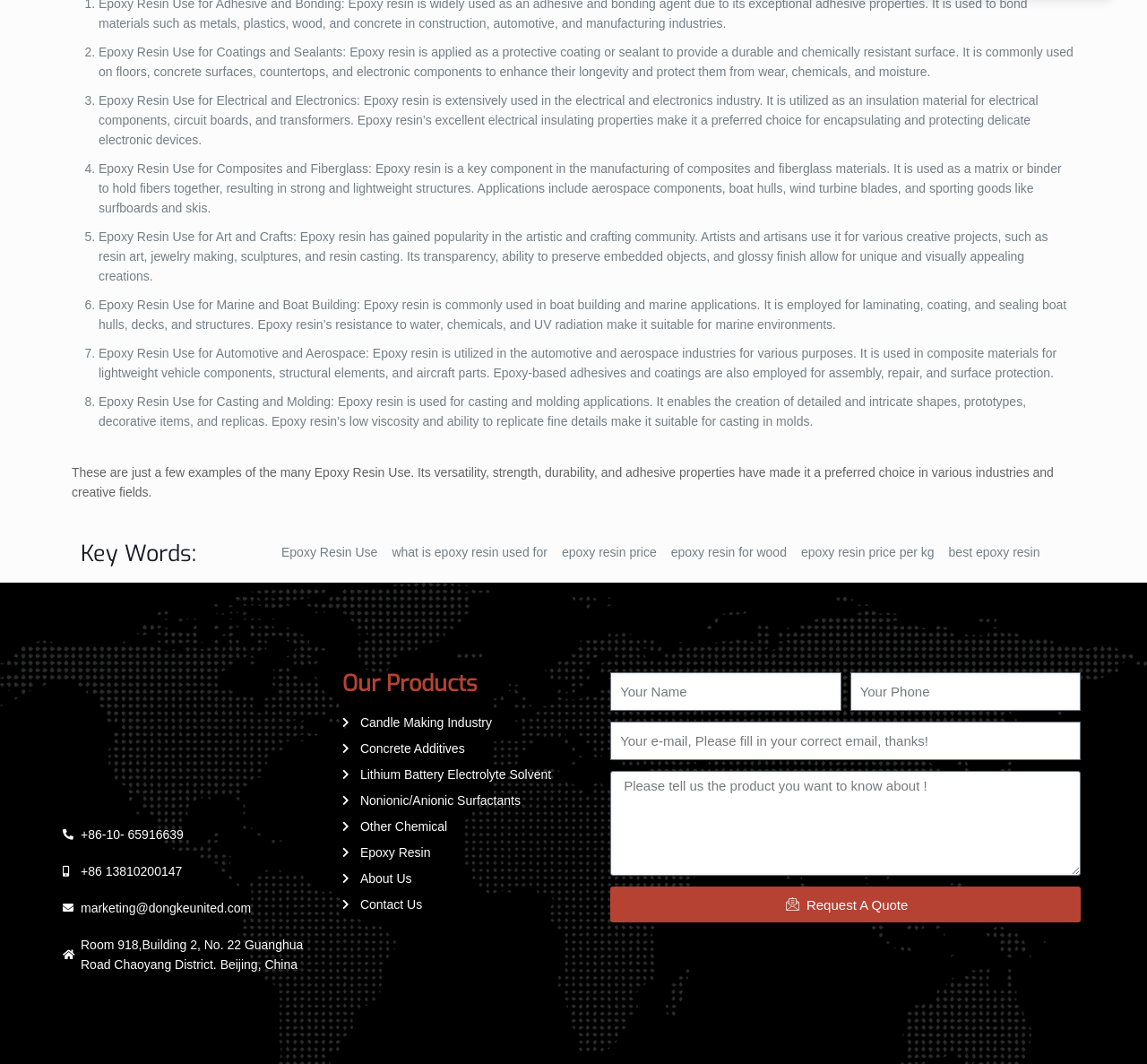Find the bounding box coordinates for the element that must be clicked to complete the instruction: "Enter phone number in the 'Phone' field". The coordinates should be four float numbers between 0 and 1, indicated as [left, top, right, bottom].

[0.741, 0.632, 0.942, 0.668]